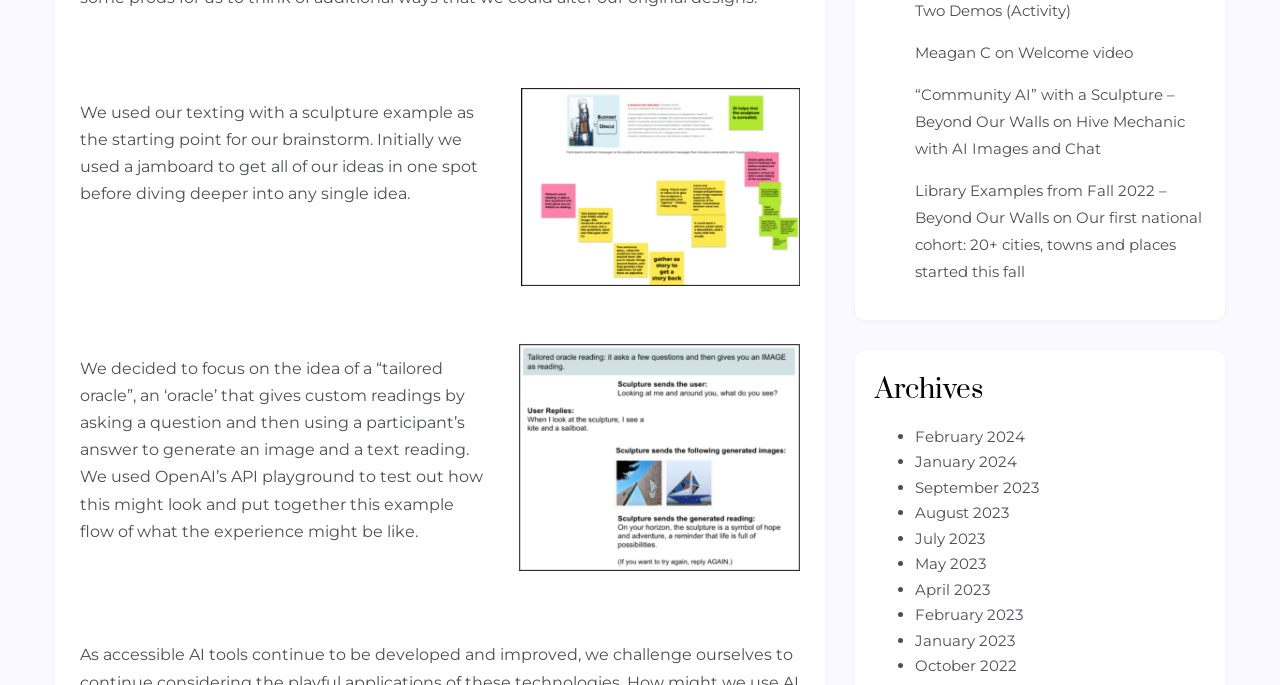What is the purpose of the jamboard mentioned in the first paragraph?
Provide a detailed answer to the question using information from the image.

According to the first paragraph, the jamboard was used to get all of their ideas in one spot before diving deeper into any single idea, suggesting that it was used for brainstorming and idea generation.